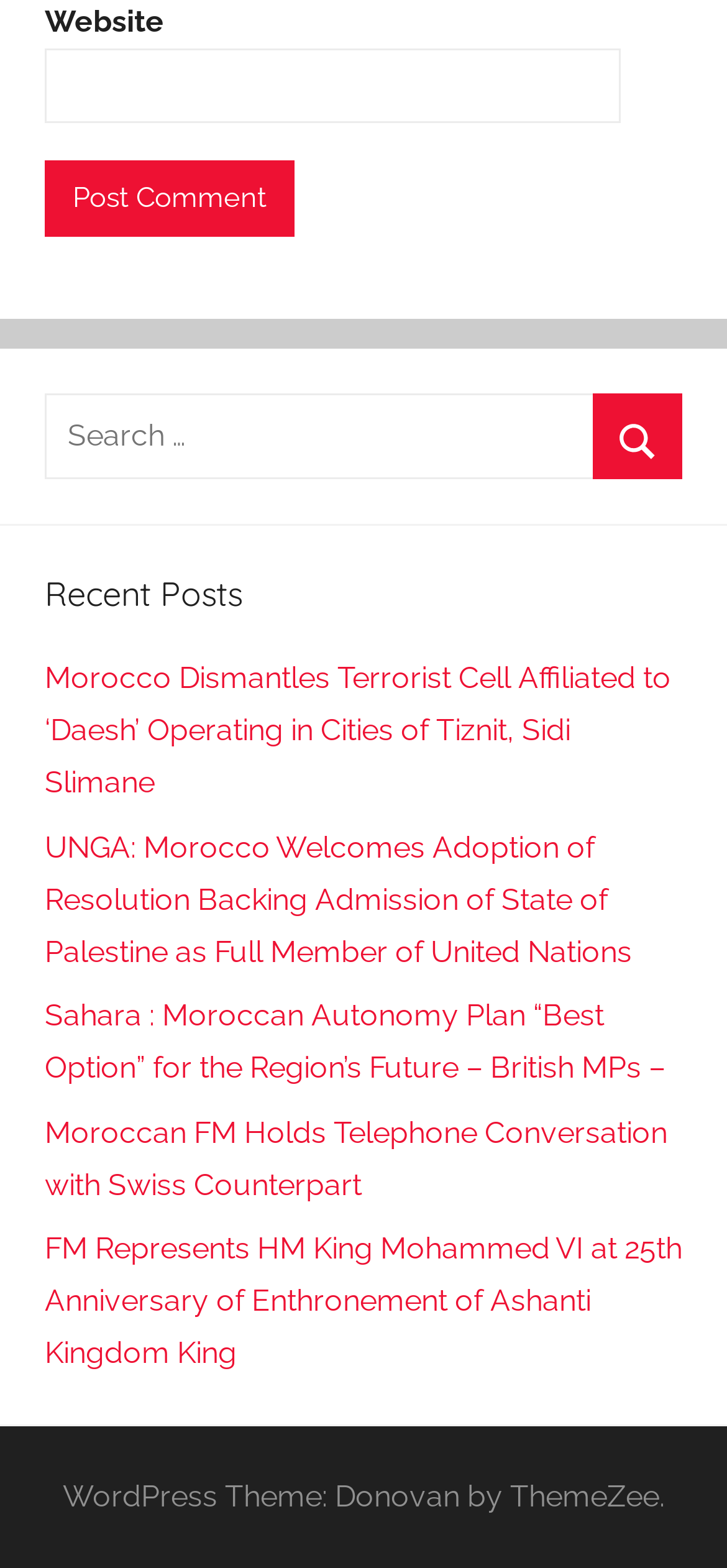Locate the bounding box coordinates of the element's region that should be clicked to carry out the following instruction: "Post a comment". The coordinates need to be four float numbers between 0 and 1, i.e., [left, top, right, bottom].

[0.062, 0.102, 0.405, 0.151]